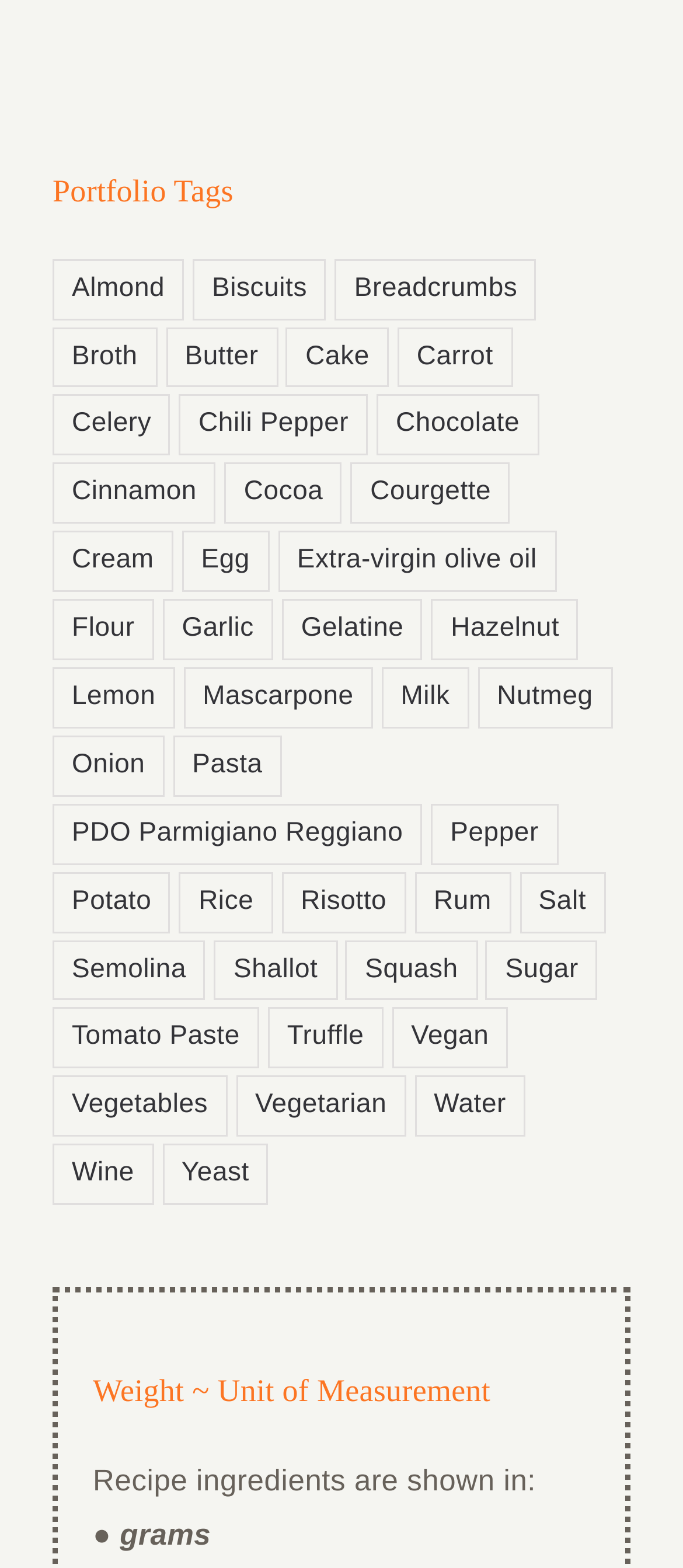Can you pinpoint the bounding box coordinates for the clickable element required for this instruction: "View the Contact page"? The coordinates should be four float numbers between 0 and 1, i.e., [left, top, right, bottom].

None